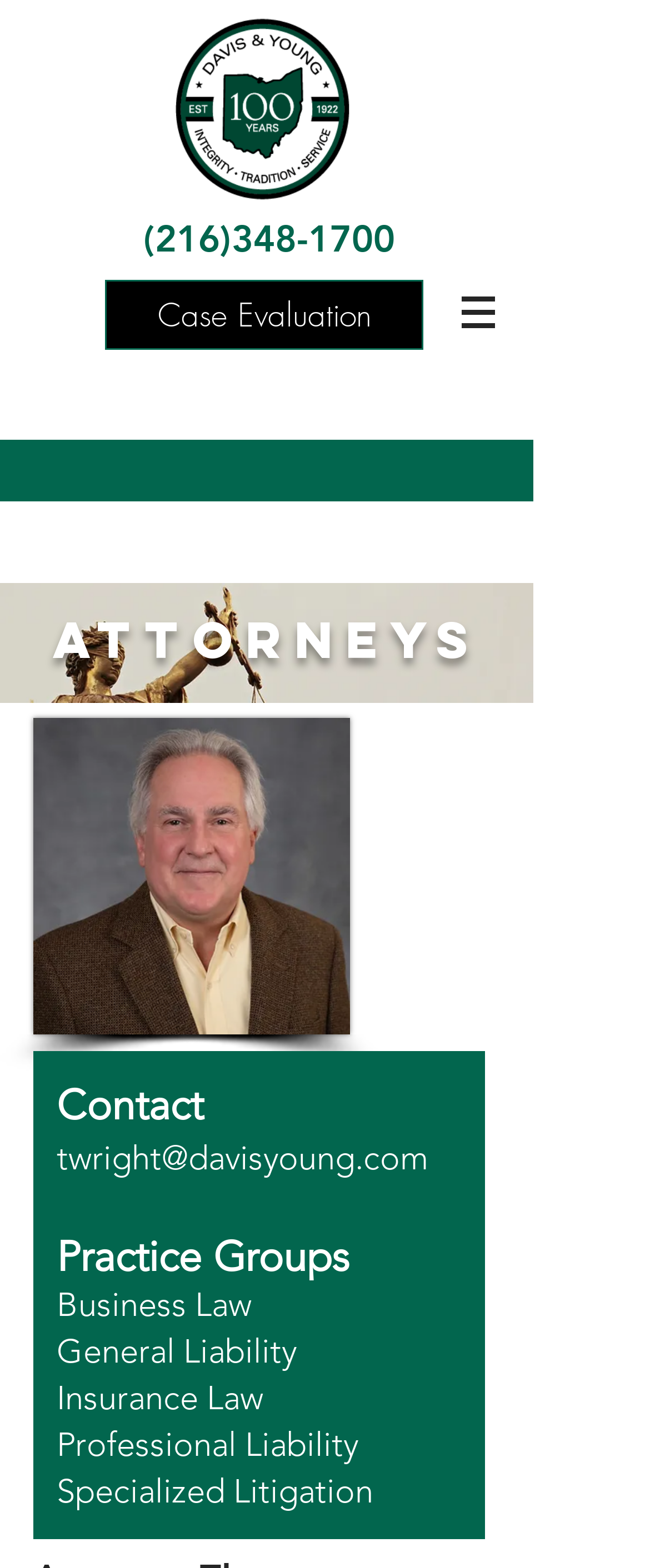Please give the bounding box coordinates of the area that should be clicked to fulfill the following instruction: "View the Business Law practice group". The coordinates should be in the format of four float numbers from 0 to 1, i.e., [left, top, right, bottom].

[0.087, 0.819, 0.387, 0.844]